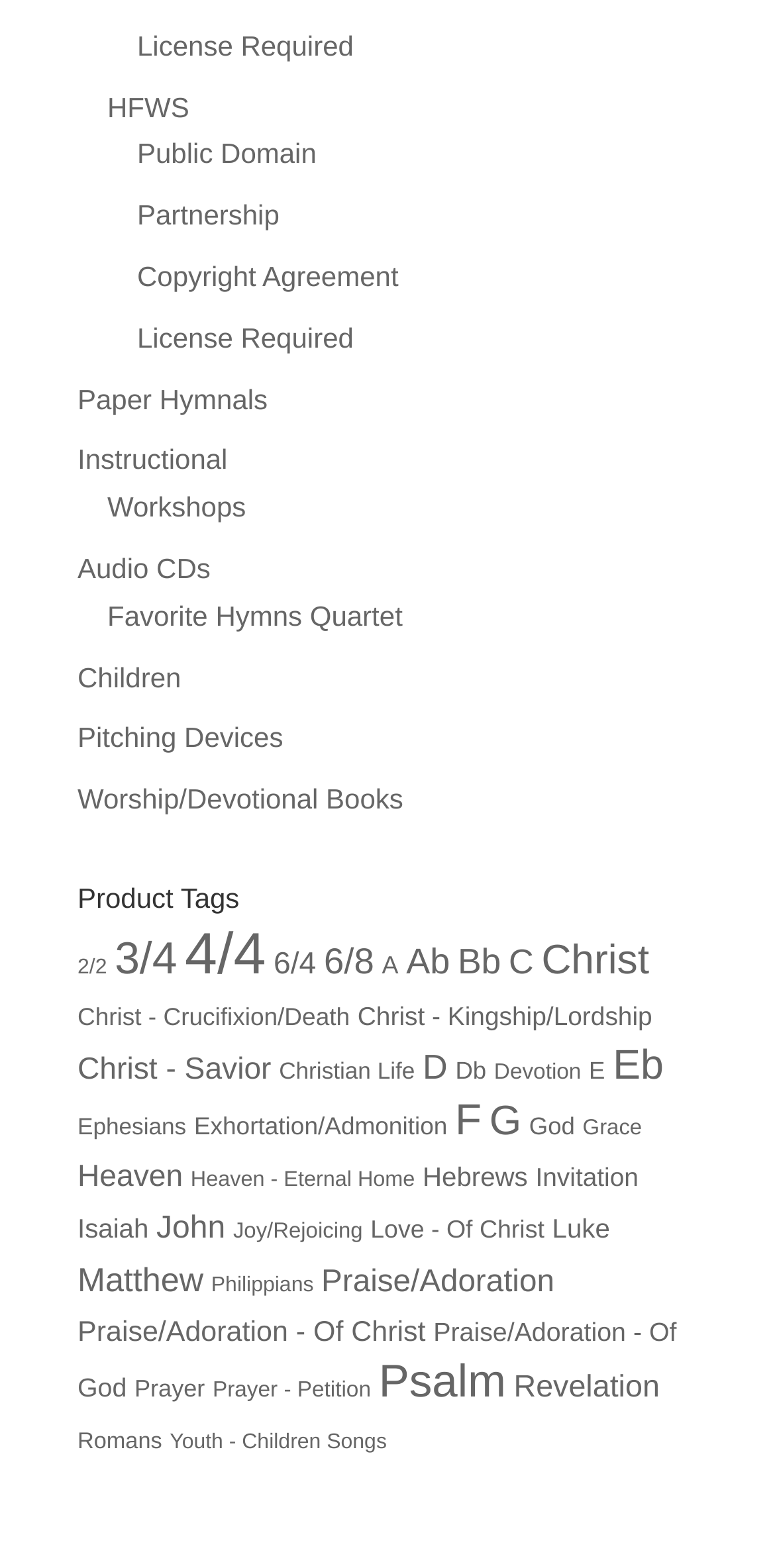Please determine the bounding box coordinates of the element's region to click in order to carry out the following instruction: "Explore Christ - Savior hymns". The coordinates should be four float numbers between 0 and 1, i.e., [left, top, right, bottom].

[0.1, 0.671, 0.35, 0.692]